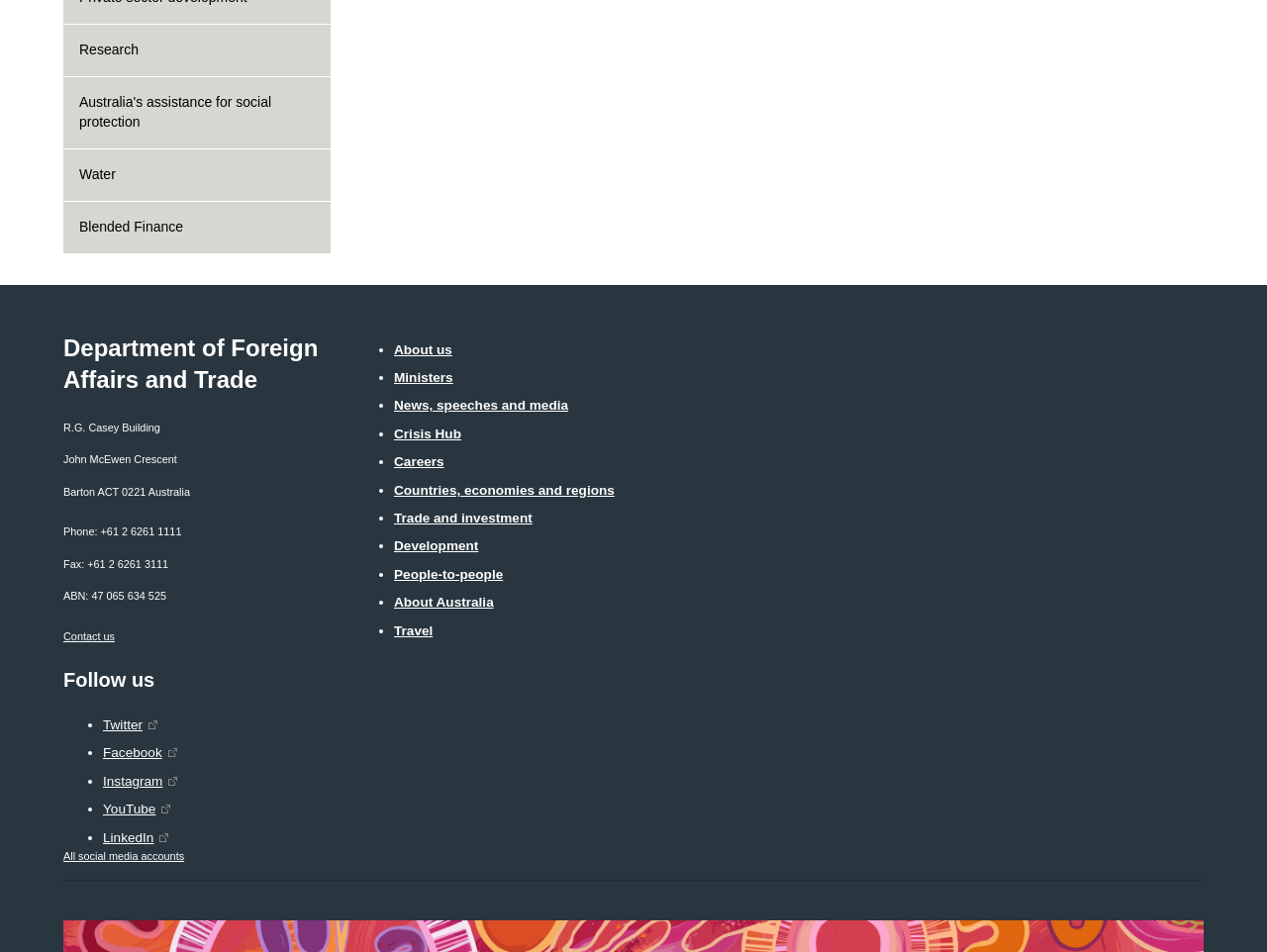Find the bounding box coordinates of the element I should click to carry out the following instruction: "Contact us".

[0.05, 0.662, 0.091, 0.674]